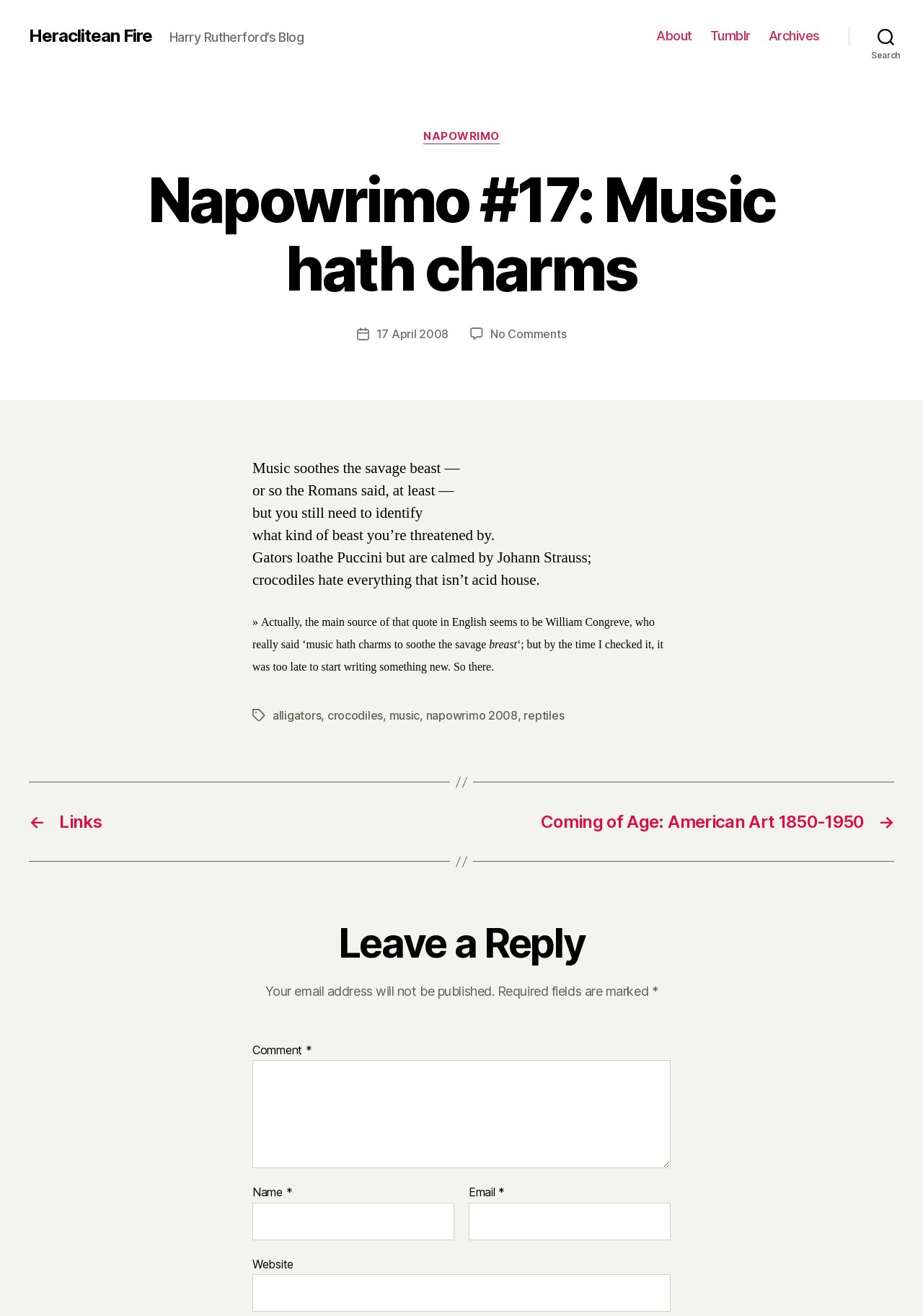Find the bounding box coordinates of the clickable area that will achieve the following instruction: "Go to the Home page".

None